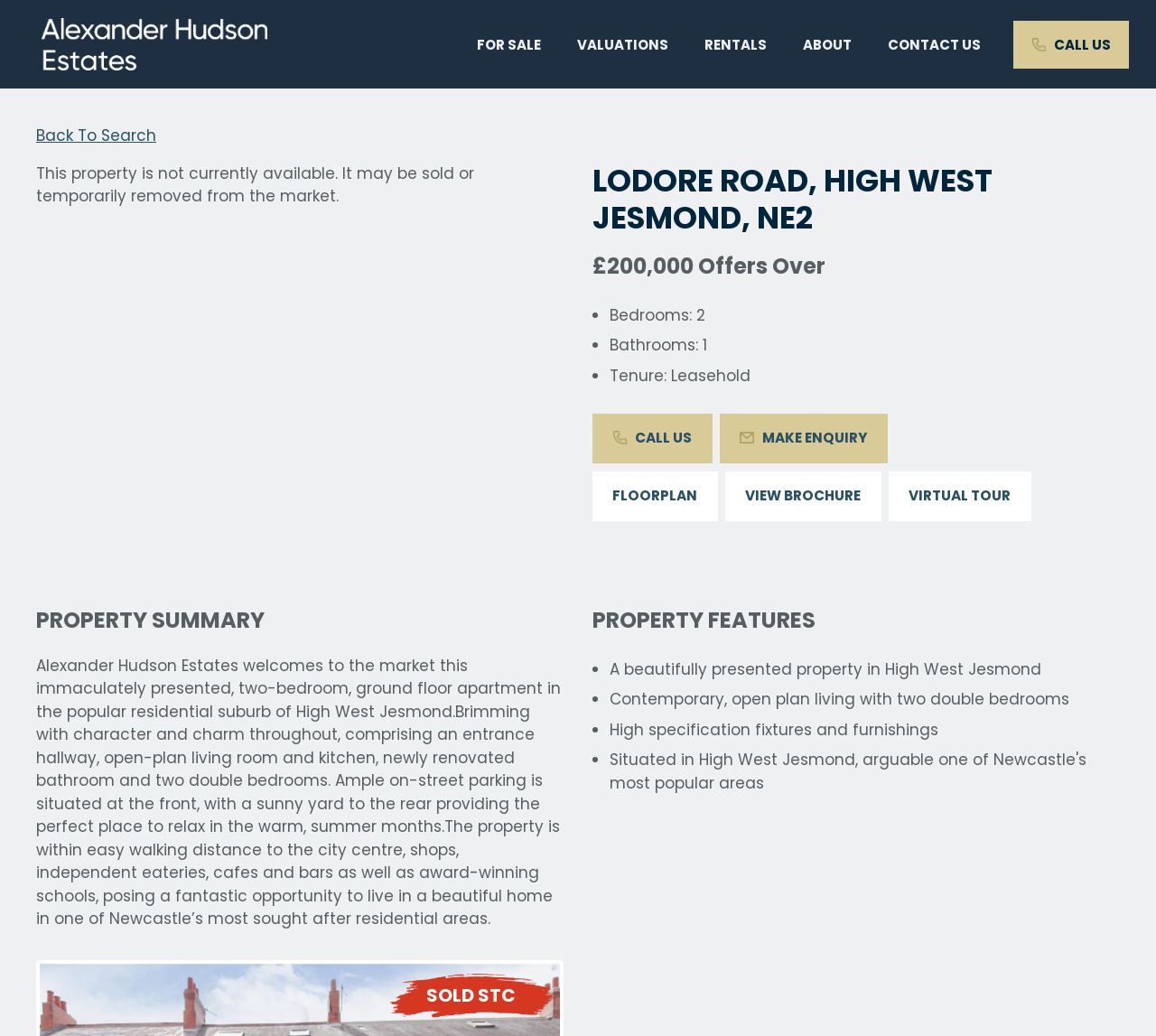Create a full and detailed caption for the entire webpage.

This webpage is about a property listing for a two-bedroom apartment on Lodore Road, High West Jesmond, NE2, marketed by Alexander Hudson Estates. 

At the top of the page, there is a banner with the estate agent's logo and a navigation menu with links to various sections of the website, including "FOR SALE", "VALUATIONS", "RENTALS", "ABOUT", "CONTACT US", and "CALL US". 

Below the navigation menu, there is a link to go "Back To Search" and a notice stating that the property is not currently available. 

The main content of the page is divided into two sections. On the left side, there is a section with the property's details, including the address, price (£200,000), and features such as the number of bedrooms (2) and bathrooms (1), and the tenure (leasehold). 

On the right side, there is a section with a heading "PROPERTY FEATURES" that lists the property's amenities, including its beautifully presented condition, contemporary open-plan living, high-specification fixtures, and furnishings. 

Below the property features, there is a section with a heading "PROPERTY SUMMARY" that provides a detailed description of the property, including its location, layout, and amenities. The description also highlights the property's proximity to the city centre, shops, and schools. 

There are also several links and buttons on the page, including "CALL US", "MAKE ENQUIRY", "FLOORPLAN", "VIEW BROCHURE", and "VIRTUAL TOUR", which allow users to take further action or learn more about the property.